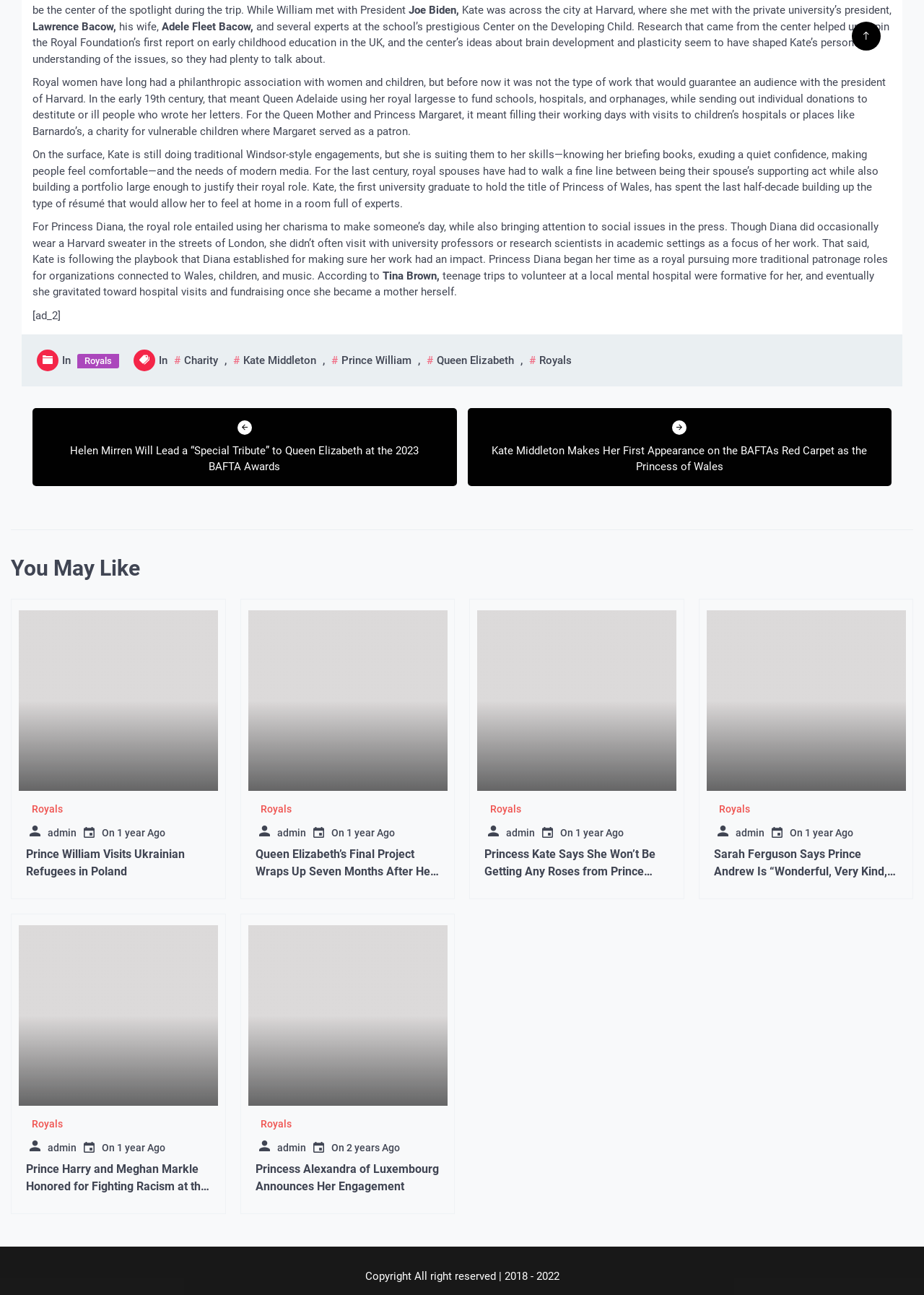Find the bounding box coordinates for the element described here: "admin".

[0.276, 0.638, 0.335, 0.647]